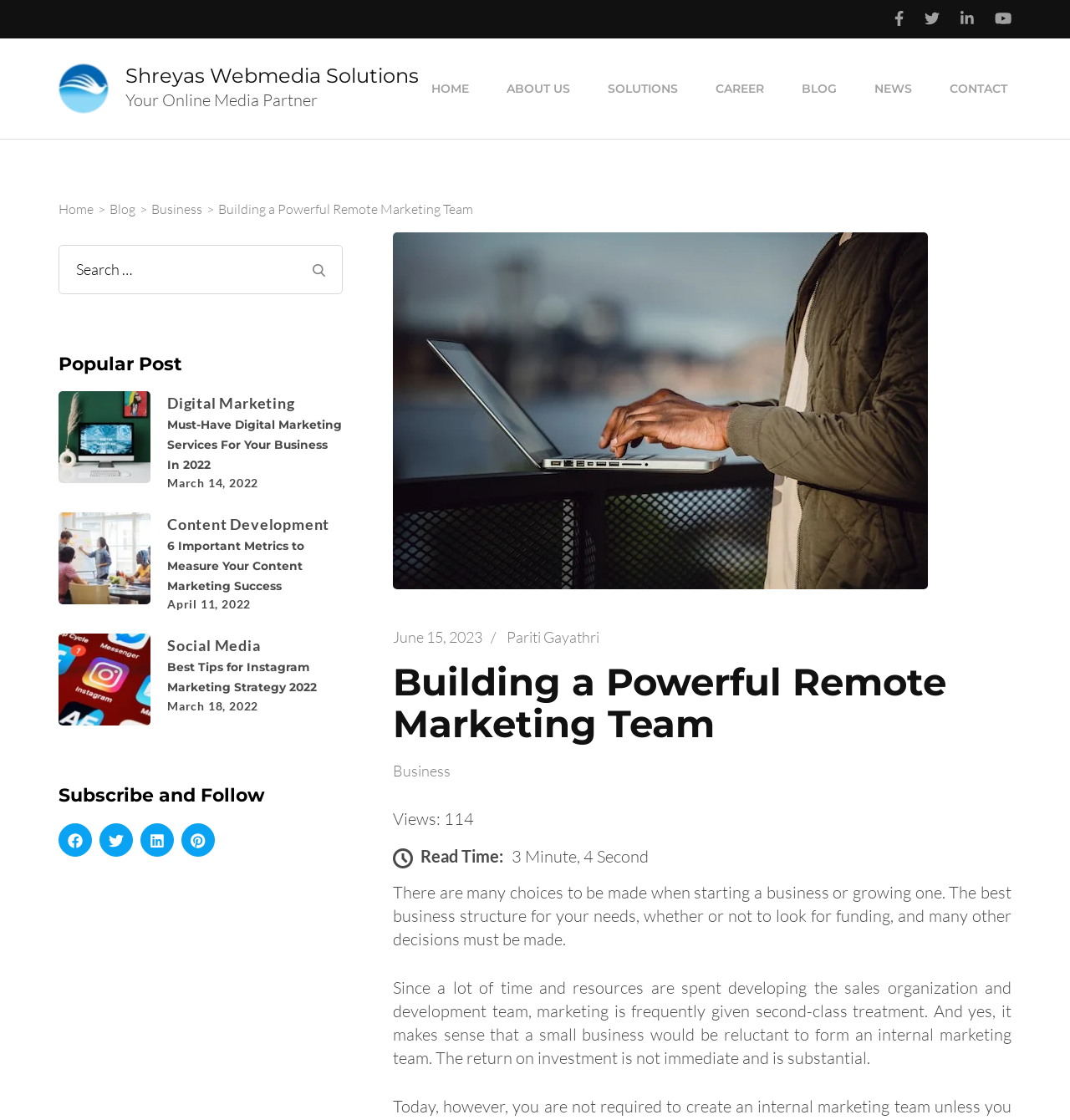Summarize the webpage with intricate details.

This webpage is about Shreyas Webmedia Solutions, a digital marketing company. At the top, there is a navigation menu with links to different sections of the website, including "HOME", "ABOUT US", "SOLUTIONS", "CAREER", "BLOG", "NEWS", and "CONTACT". Below the navigation menu, there is a logo of Shreyas Webmedia Solutions with a tagline "Your Online Media Partner".

The main content of the webpage is an article titled "Building a Powerful Remote Marketing Team". The article has a brief introduction, followed by a heading and a paragraph of text. The article discusses the importance of marketing for businesses and how it is often overlooked.

To the right of the article, there is a sidebar with a search bar and a section titled "Popular Post". The "Popular Post" section features three links to other articles on the website, each with a title, a brief description, and an image. The articles are about digital marketing, content marketing, and social media marketing.

At the bottom of the webpage, there is a section titled "Subscribe and Follow" with links to the company's social media profiles on Facebook, Twitter, LinkedIn, and Pinterest.

There are a total of 7 links to other articles or sections of the website, and 4 images on the webpage. The layout is clean and easy to navigate, with clear headings and concise text.